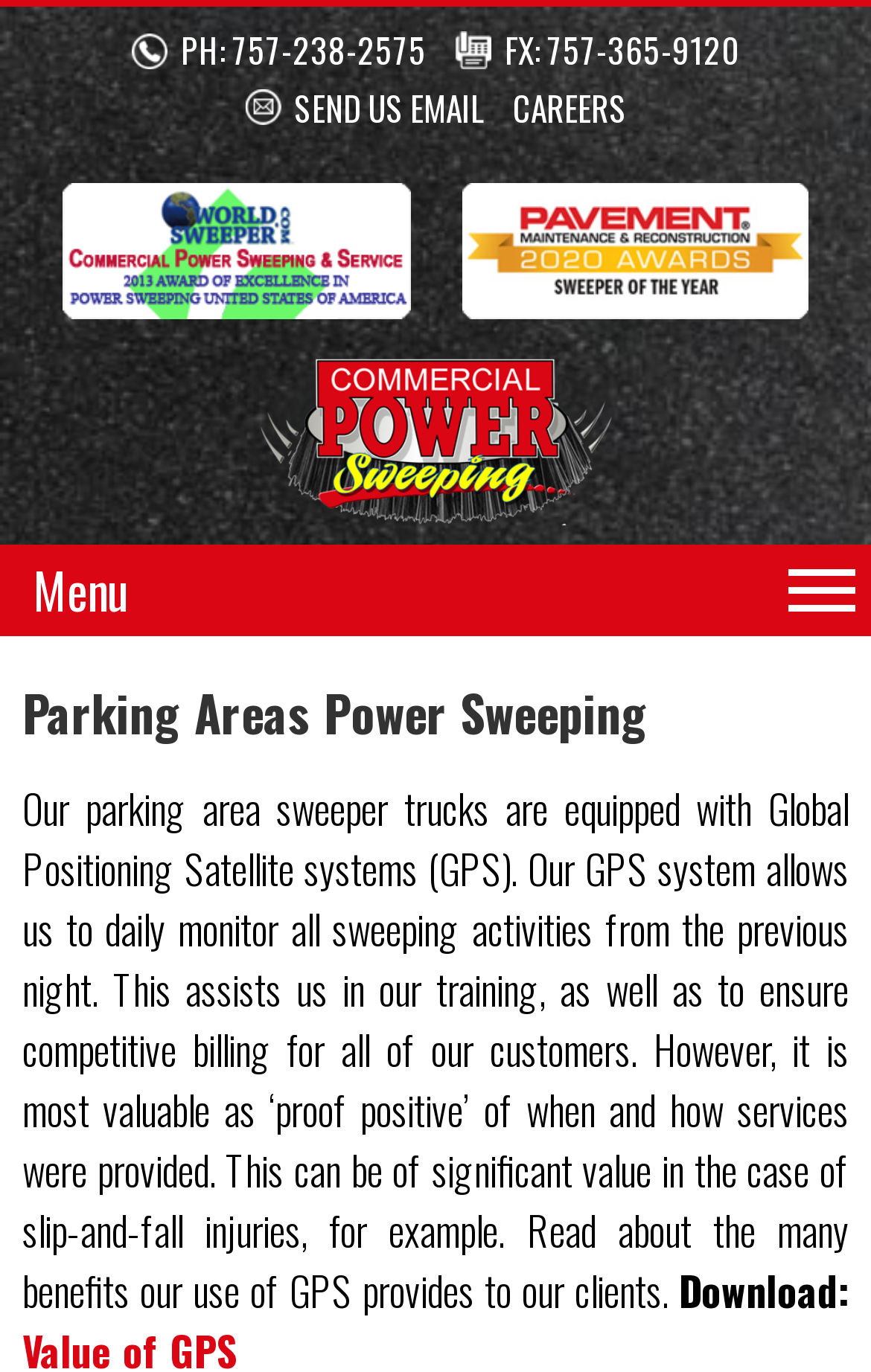Provide a brief response using a word or short phrase to this question:
What is the benefit of using GPS in parking area sweeping?

Proof positive of service